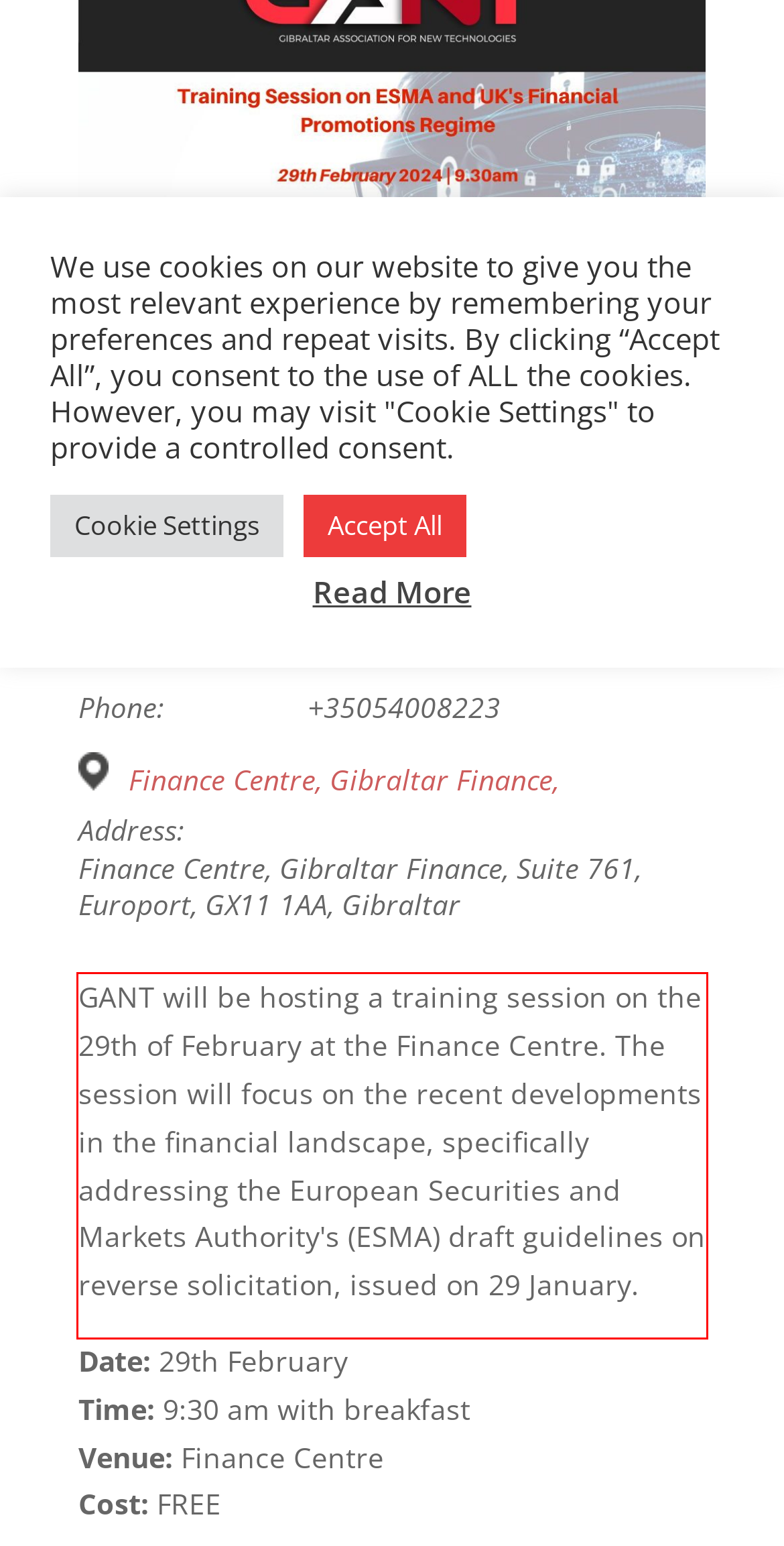There is a UI element on the webpage screenshot marked by a red bounding box. Extract and generate the text content from within this red box.

GANT will be hosting a training session on the 29th of February at the Finance Centre. The session will focus on the recent developments in the financial landscape, specifically addressing the European Securities and Markets Authority's (ESMA) draft guidelines on reverse solicitation, issued on 29 January.